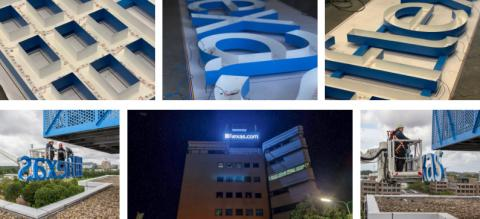What is the significance of the rooftop setting?
Refer to the image and answer the question using a single word or phrase.

Adds a modern touch